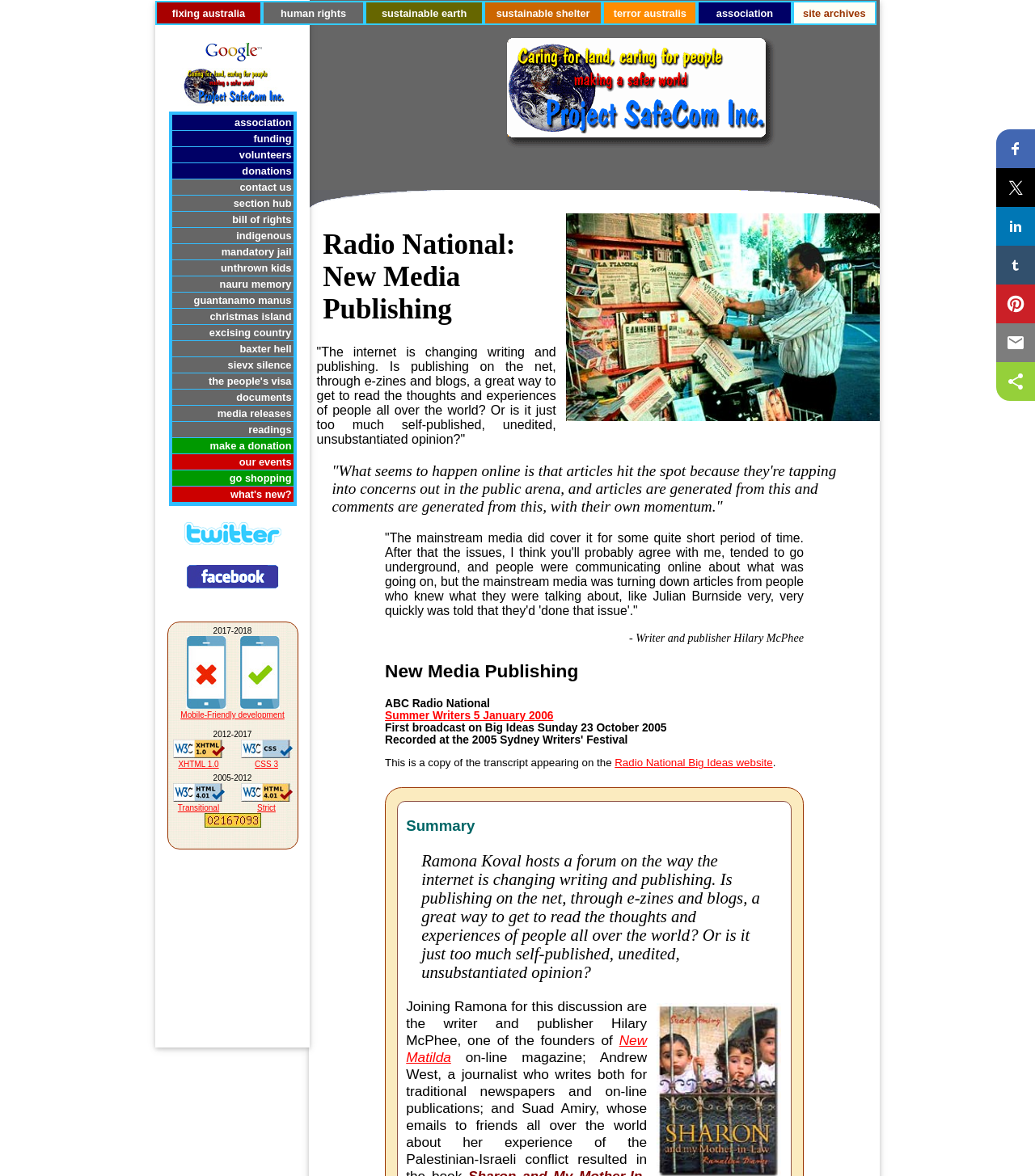What is the topic of the forum hosted by Ramona Koval?
Could you please answer the question thoroughly and with as much detail as possible?

I inferred this answer by reading the static text on the webpage, which mentions 'Ramona Koval hosts a forum on the way the internet is changing writing and publishing.' This indicates that the topic of the forum is about the impact of the internet on writing and publishing.